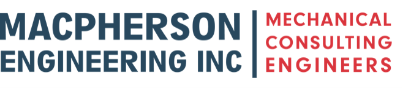Analyze the image and deliver a detailed answer to the question: Where is MacPherson Engineering Inc. positioned?

The logo of MacPherson Engineering Inc. is positioned within the context of the University of Regina Research & Innovation Centre, reflecting the company's professional identity and commitment to engineering excellence.